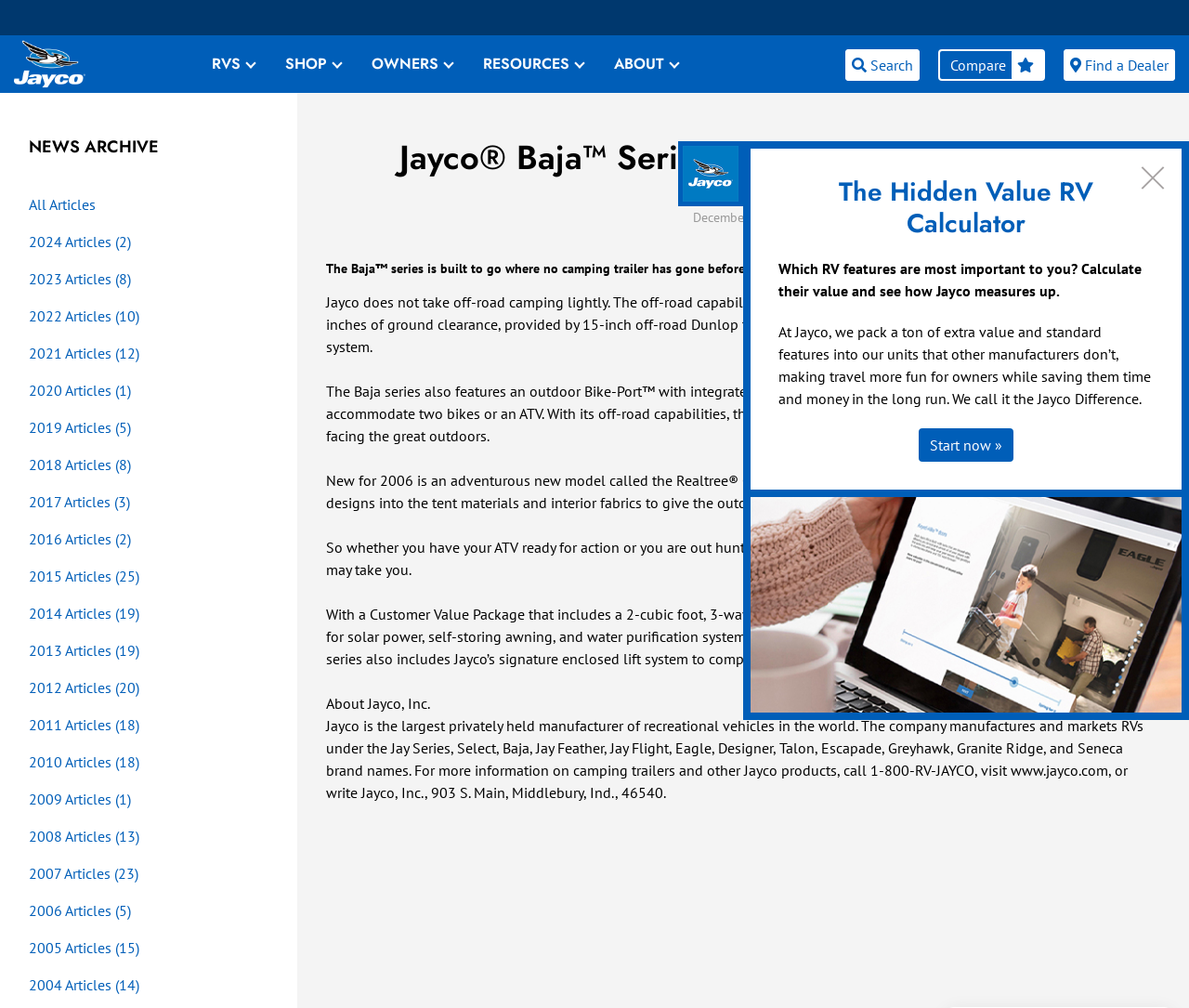Locate the UI element described by Sitemap and provide its bounding box coordinates. Use the format (top-left x, top-left y, bottom-right x, bottom-right y) with all values as floating point numbers between 0 and 1.

None